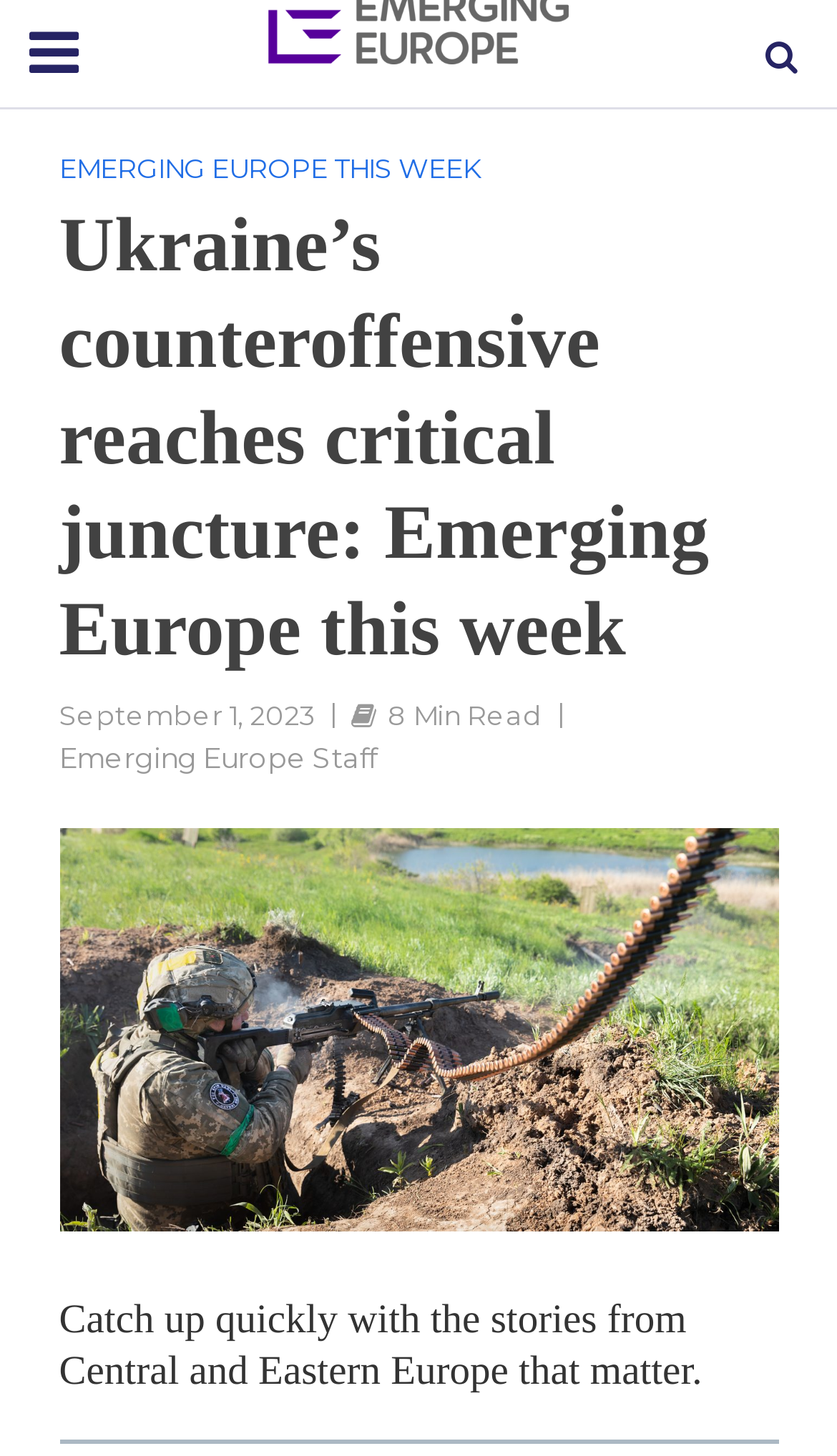What is the text of the webpage's headline?

Ukraine’s counteroffensive reaches critical juncture: Emerging Europe this week